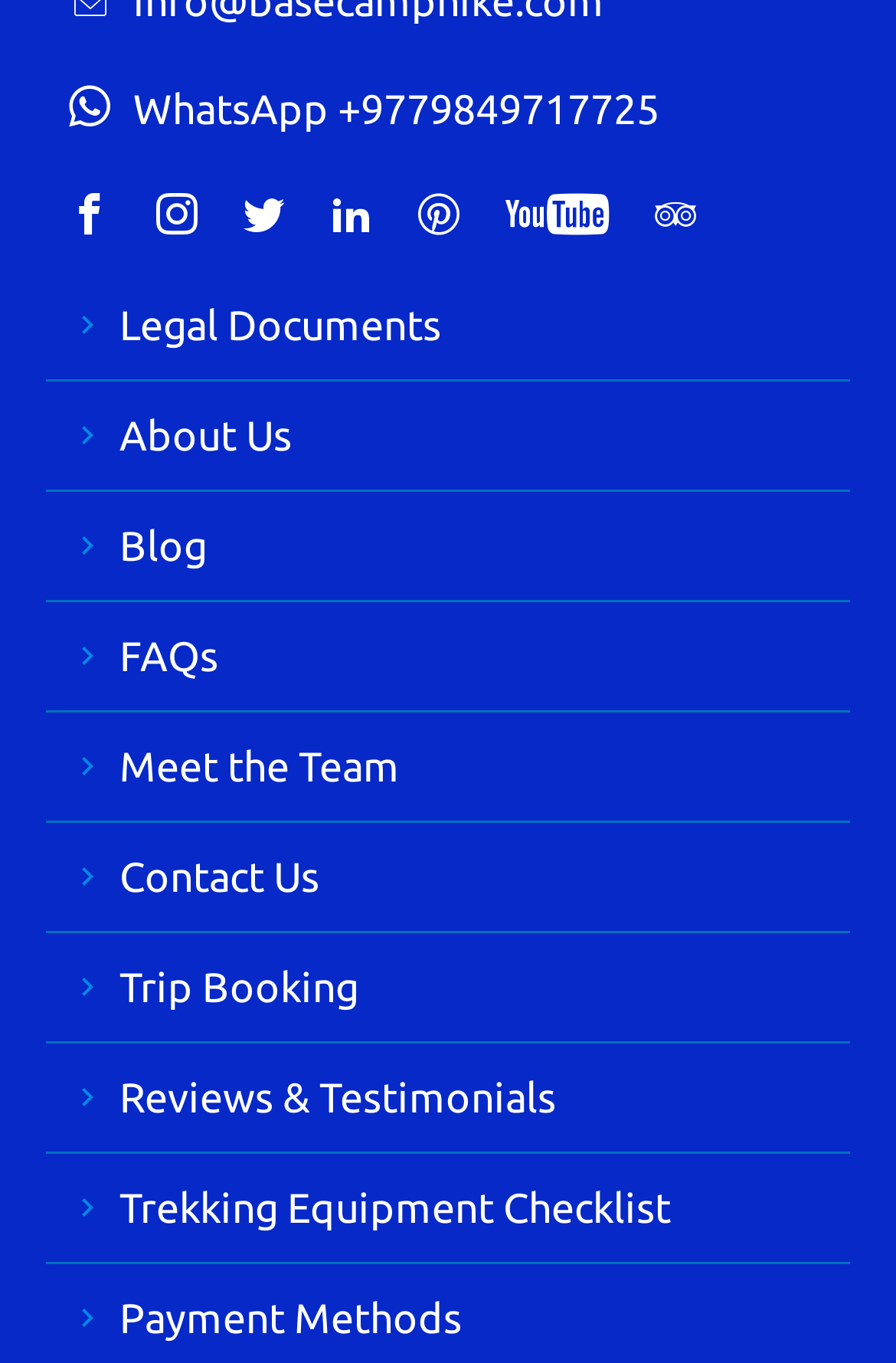What is the last menu item?
Based on the image, give a concise answer in the form of a single word or short phrase.

Payment Methods